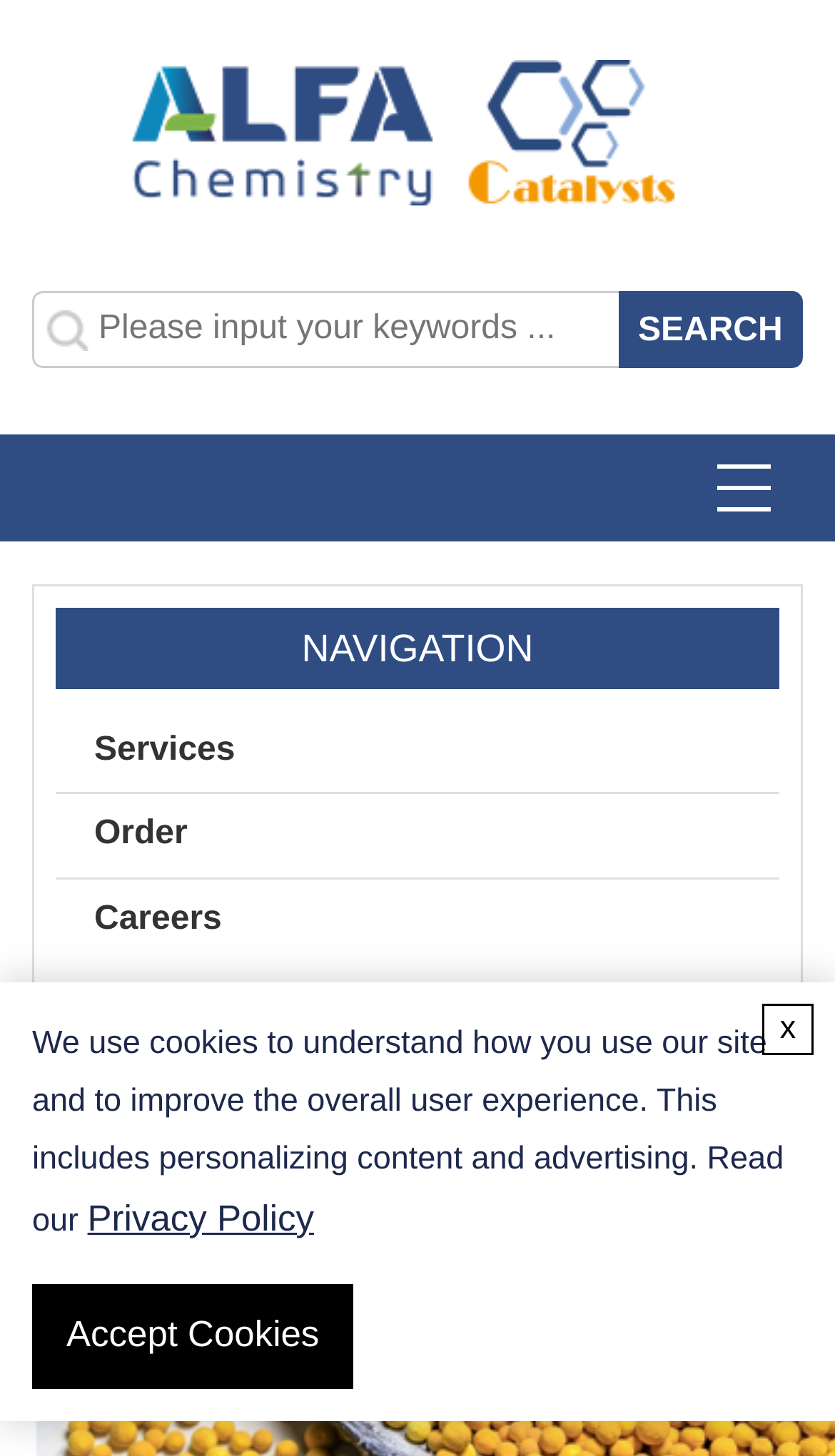Determine the bounding box coordinates of the clickable region to follow the instruction: "learn about catalyst analysis".

[0.403, 0.729, 0.733, 0.757]